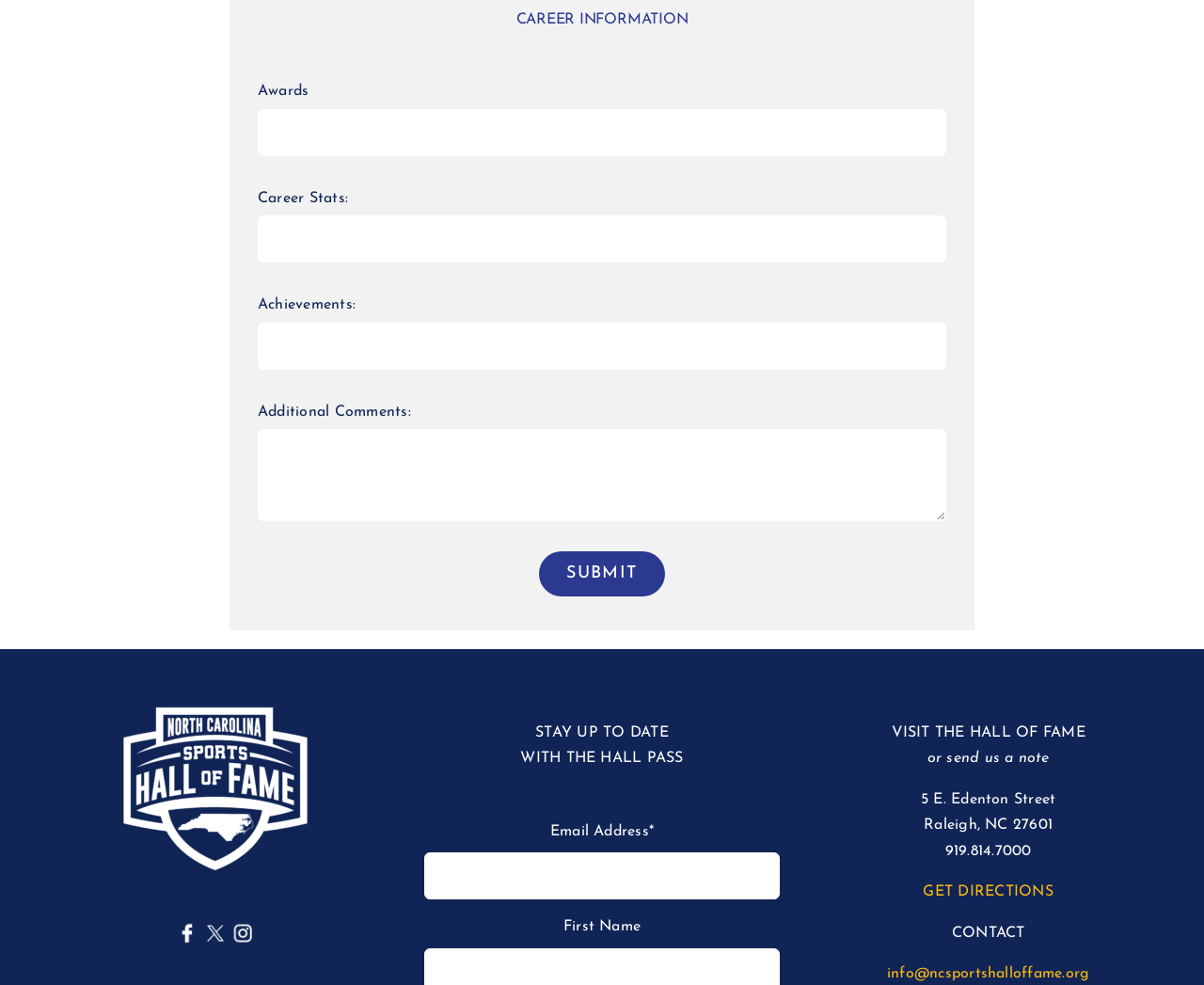Given the element description: "GET DIRECTIONS", predict the bounding box coordinates of the UI element it refers to, using four float numbers between 0 and 1, i.e., [left, top, right, bottom].

[0.767, 0.898, 0.875, 0.913]